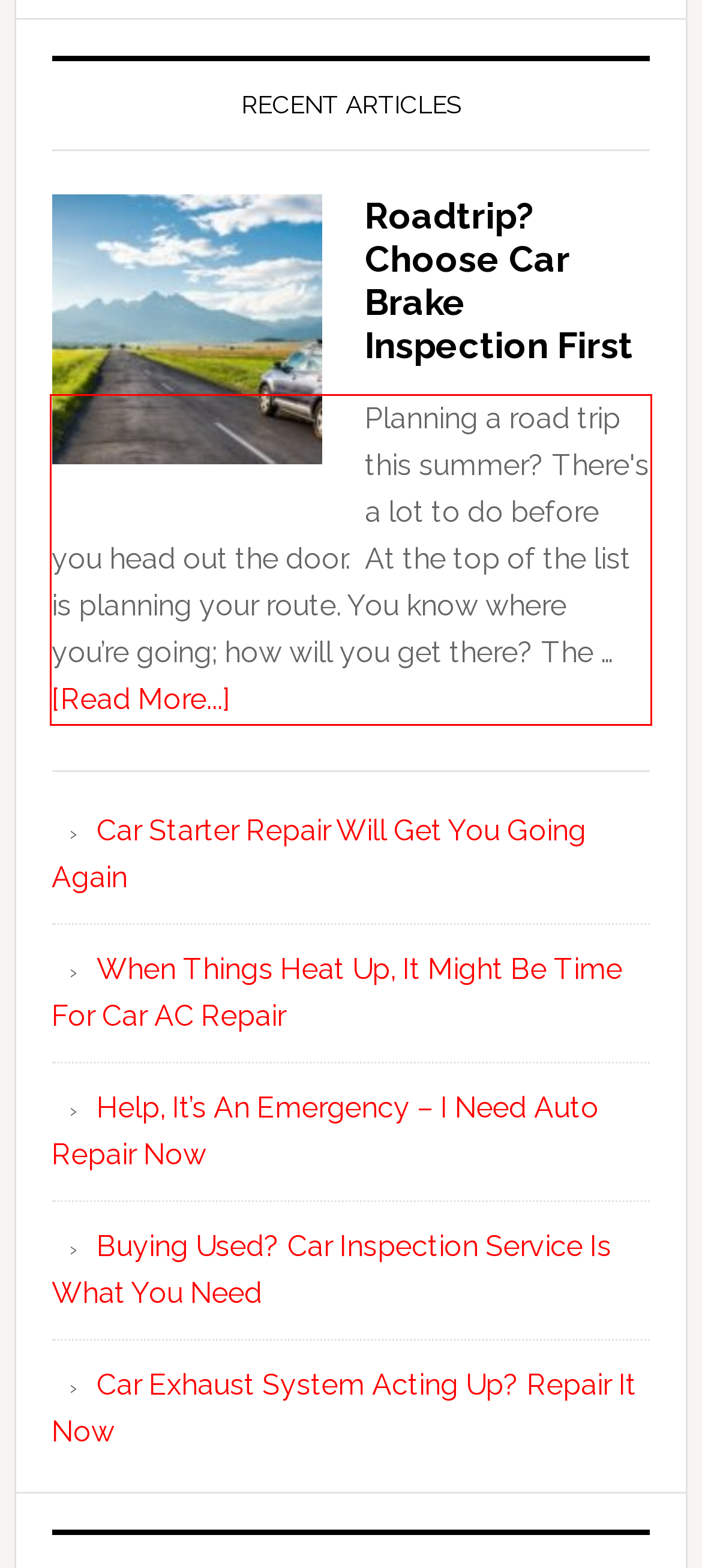Please take the screenshot of the webpage, find the red bounding box, and generate the text content that is within this red bounding box.

Planning a road trip this summer? There's a lot to do before you head out the door. At the top of the list is planning your route. You know where you’re going; how will you get there? The … [Read More...]